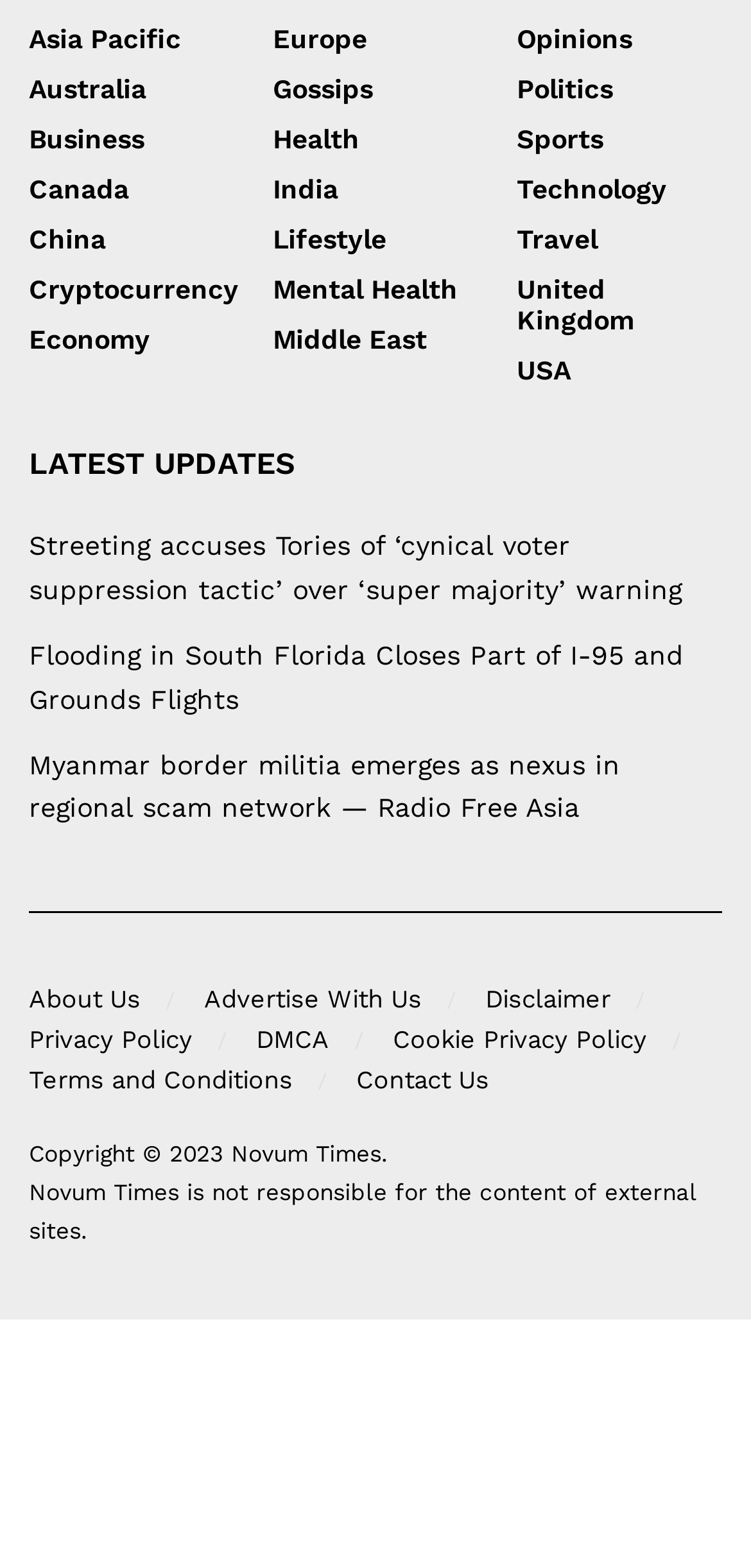Please identify the bounding box coordinates of the element that needs to be clicked to execute the following command: "Read latest updates". Provide the bounding box using four float numbers between 0 and 1, formatted as [left, top, right, bottom].

[0.038, 0.283, 0.962, 0.31]